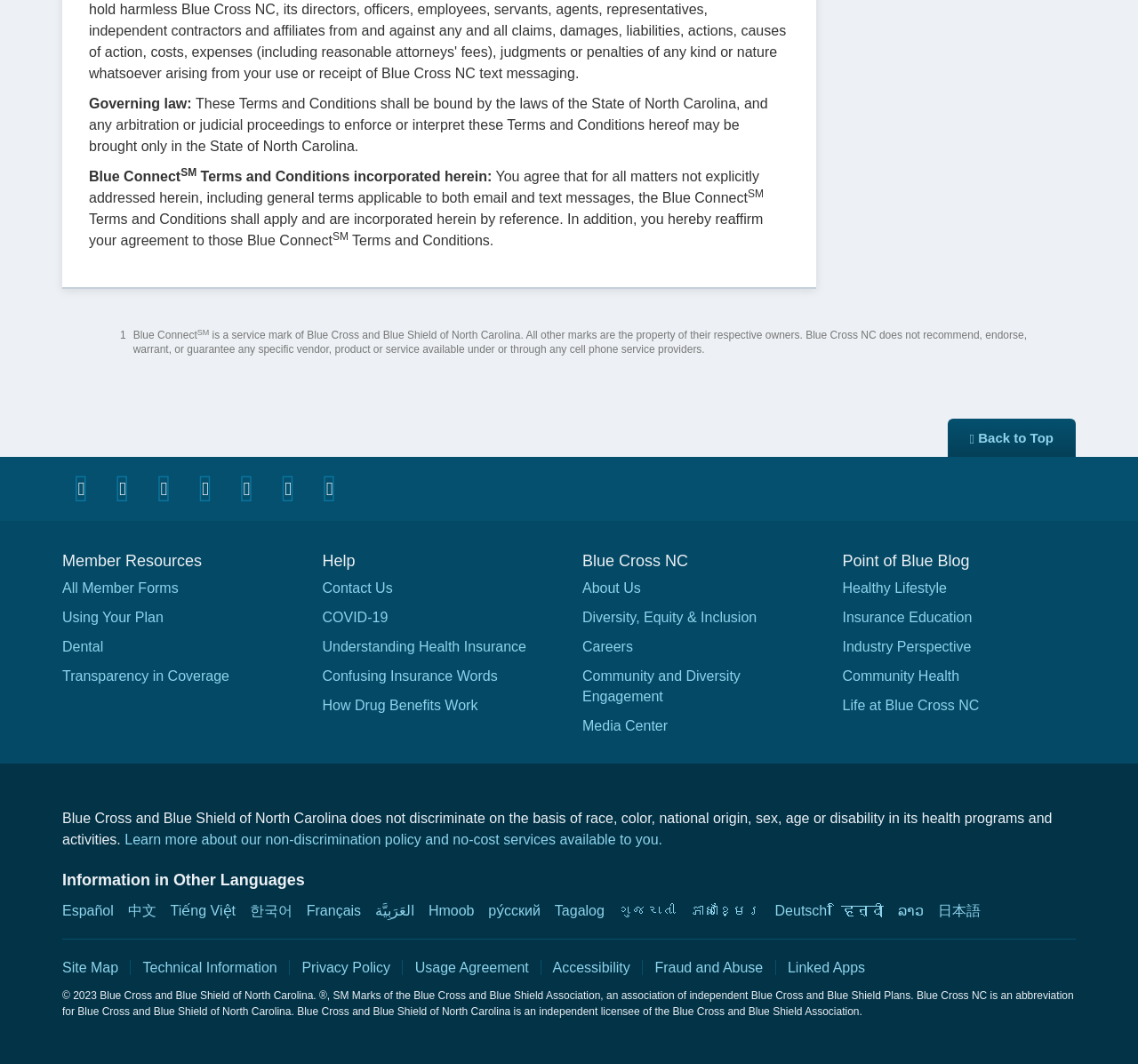Can you specify the bounding box coordinates for the region that should be clicked to fulfill this instruction: "View Site Map".

[0.055, 0.903, 0.104, 0.917]